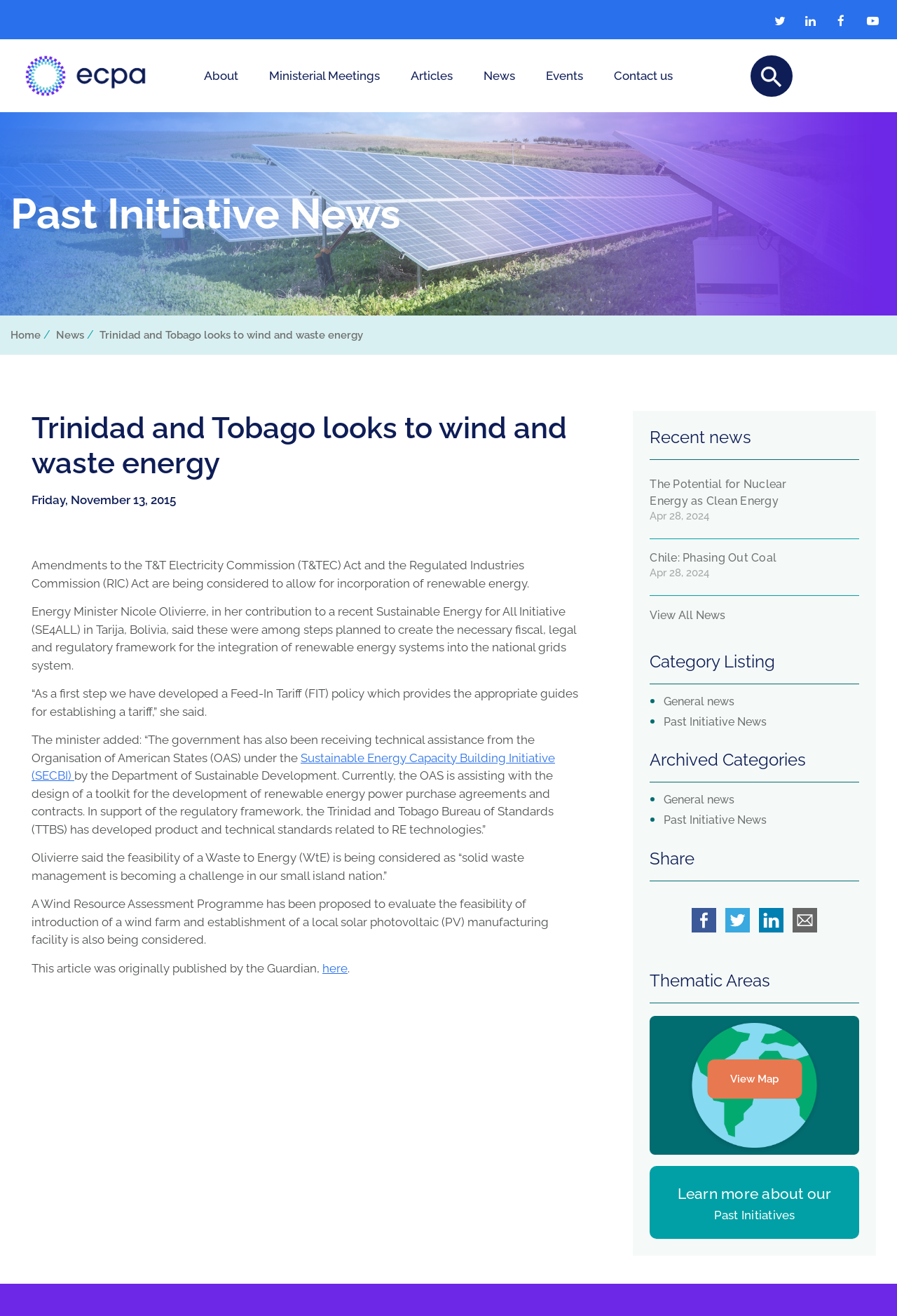What is the type of energy being considered in the article?
Answer the question with as much detail as you can, using the image as a reference.

The answer can be found in the text 'Amendments to the T&T Electricity Commission (T&TEC) Act and the Regulated Industries Commission (RIC) Act are being considered to allow for incorporation of renewable energy.' where the type of energy being considered is mentioned.